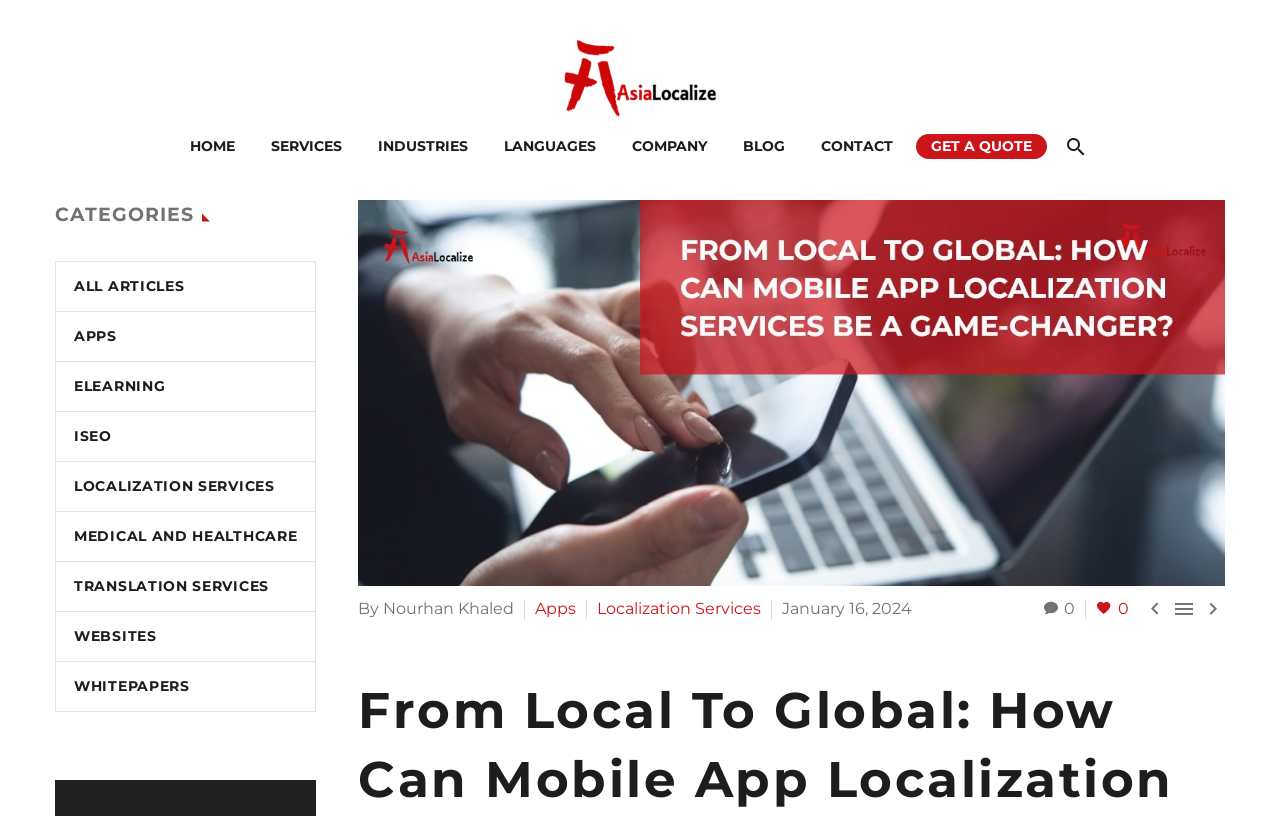Predict the bounding box of the UI element based on this description: "Medical and Healthcare".

[0.044, 0.646, 0.232, 0.668]